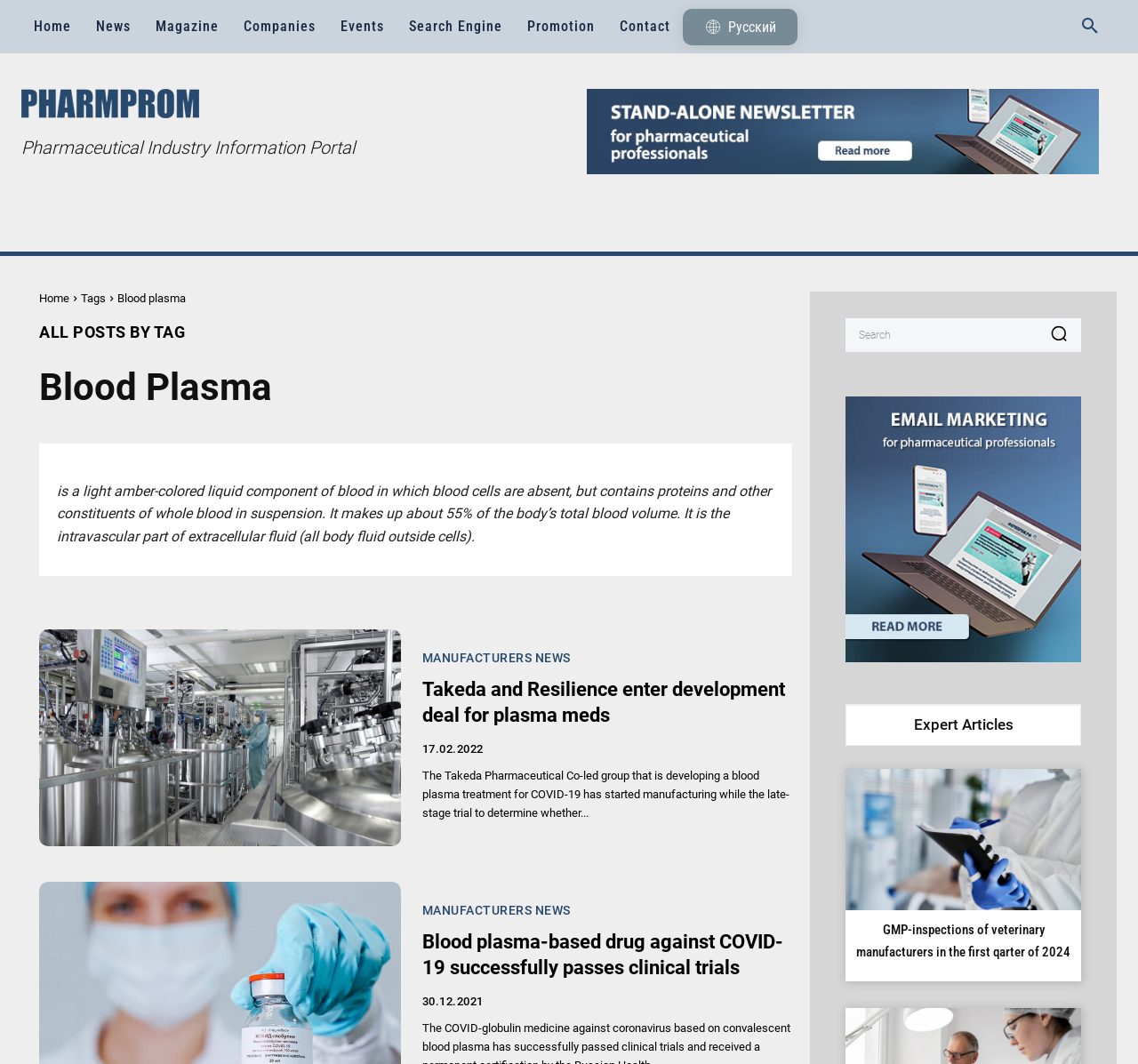Refer to the element description aria-label="Search" and identify the corresponding bounding box in the screenshot. Format the coordinates as (top-left x, top-left y, bottom-right x, bottom-right y) with values in the range of 0 to 1.

[0.934, 0.0, 0.981, 0.05]